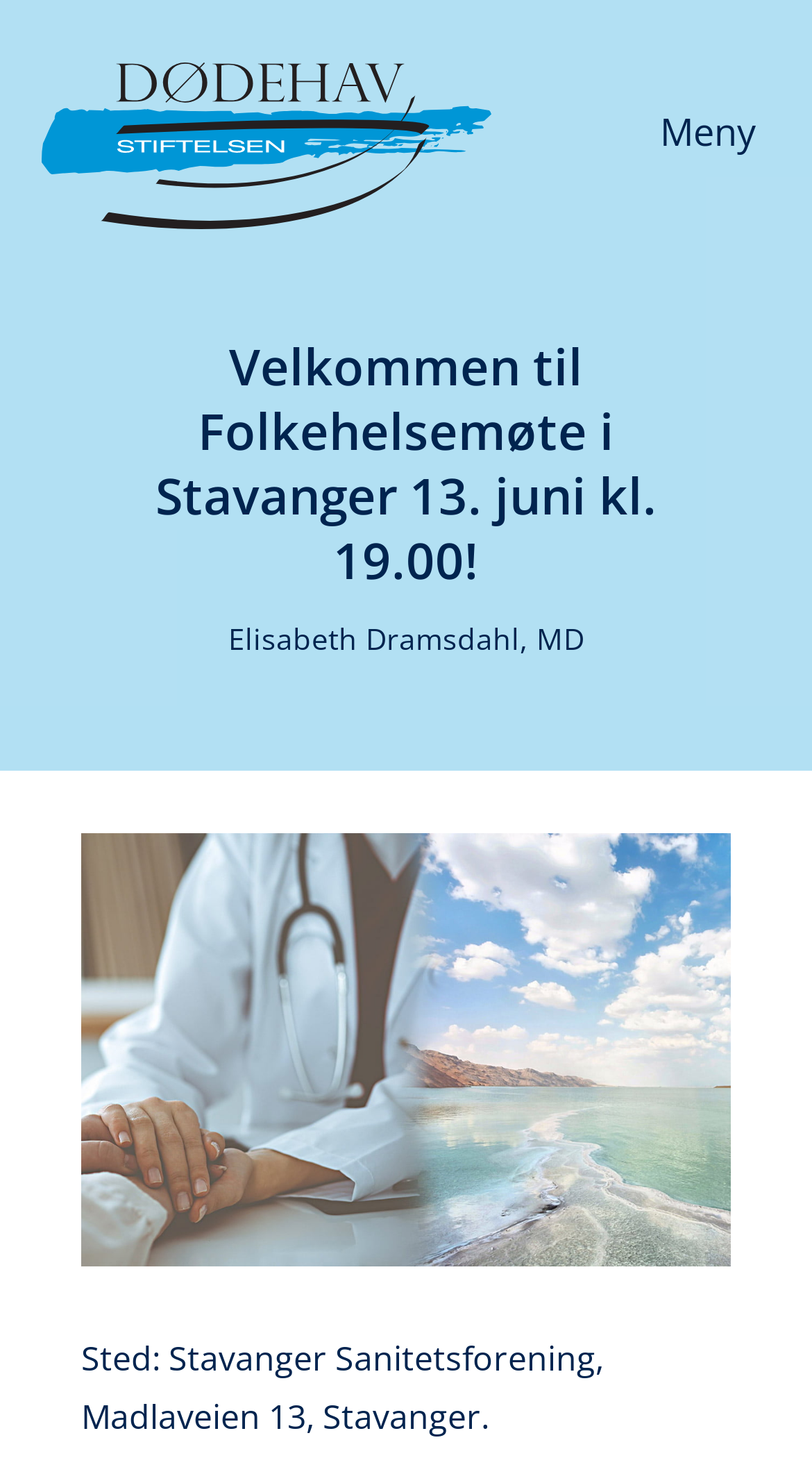Identify the primary heading of the webpage and provide its text.

Velkommen til Folkehelsemøte i Stavanger 13. juni kl. 19.00!